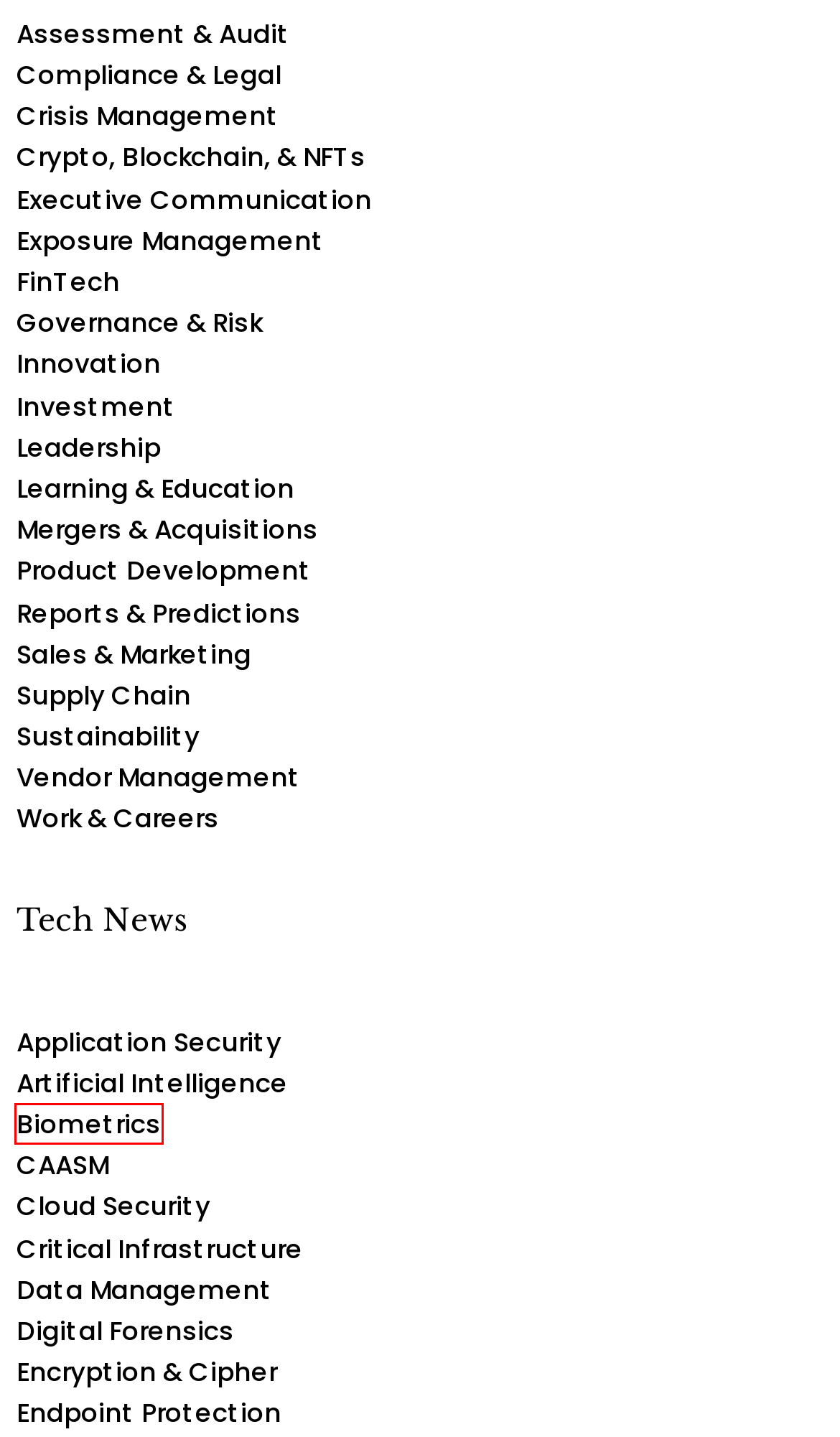Review the screenshot of a webpage that includes a red bounding box. Choose the most suitable webpage description that matches the new webpage after clicking the element within the red bounding box. Here are the candidates:
A. Application Security | KBI.Media
B. Partner with KBI | KBI.Media
C. PR Registration | KBI.Media
D. East Asia and Pacific | KBI.Media
E. Threat Intelligence | KBI.Media
F. Learning & Education | KBI.Media
G. Biometrics | KBI.Media
H. Romantic Chatbots – To Be, or Not To Be | KBI.Media

G